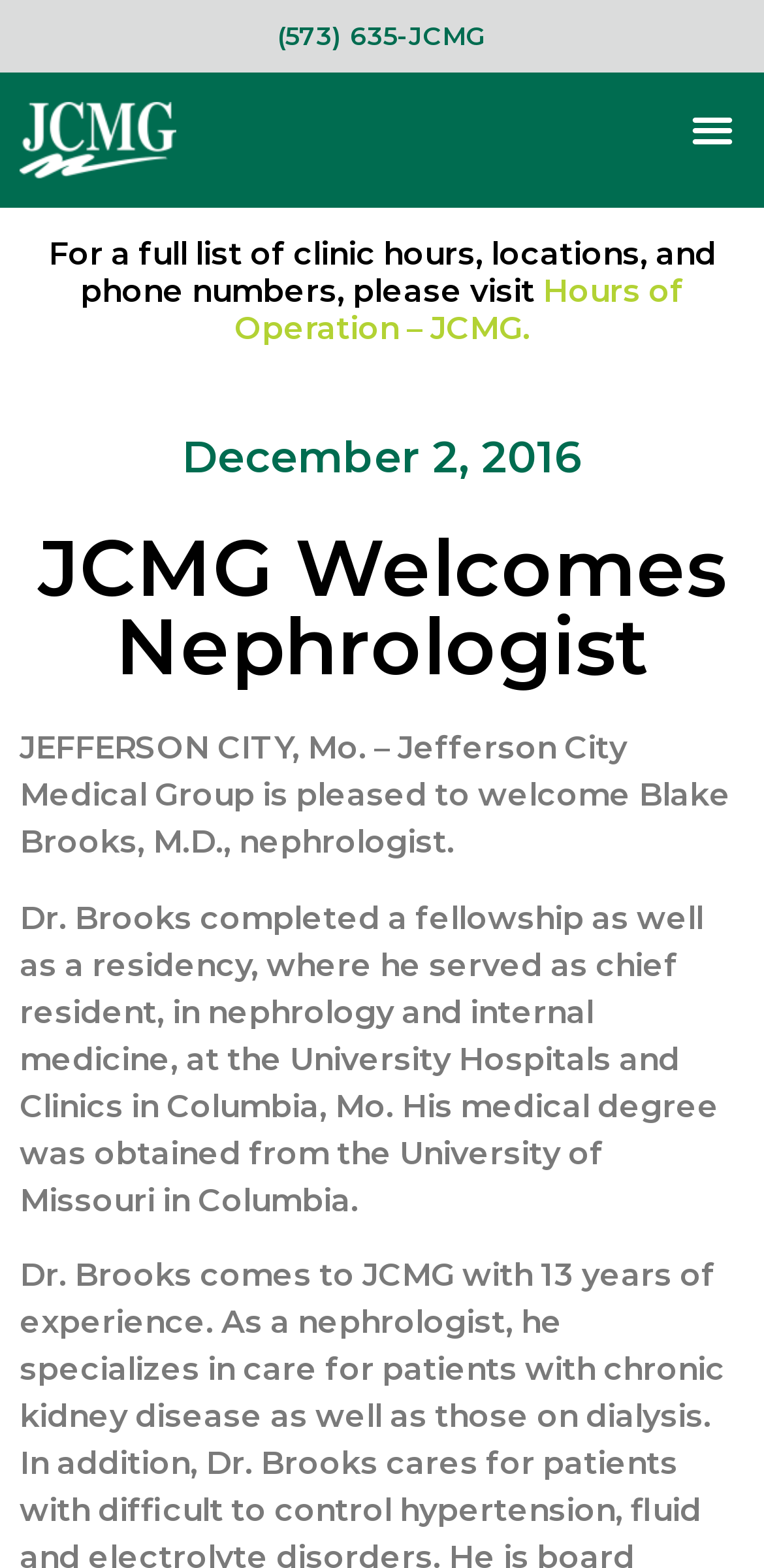What is the phone number to call?
Based on the screenshot, provide your answer in one word or phrase.

(573) 635-JCMG